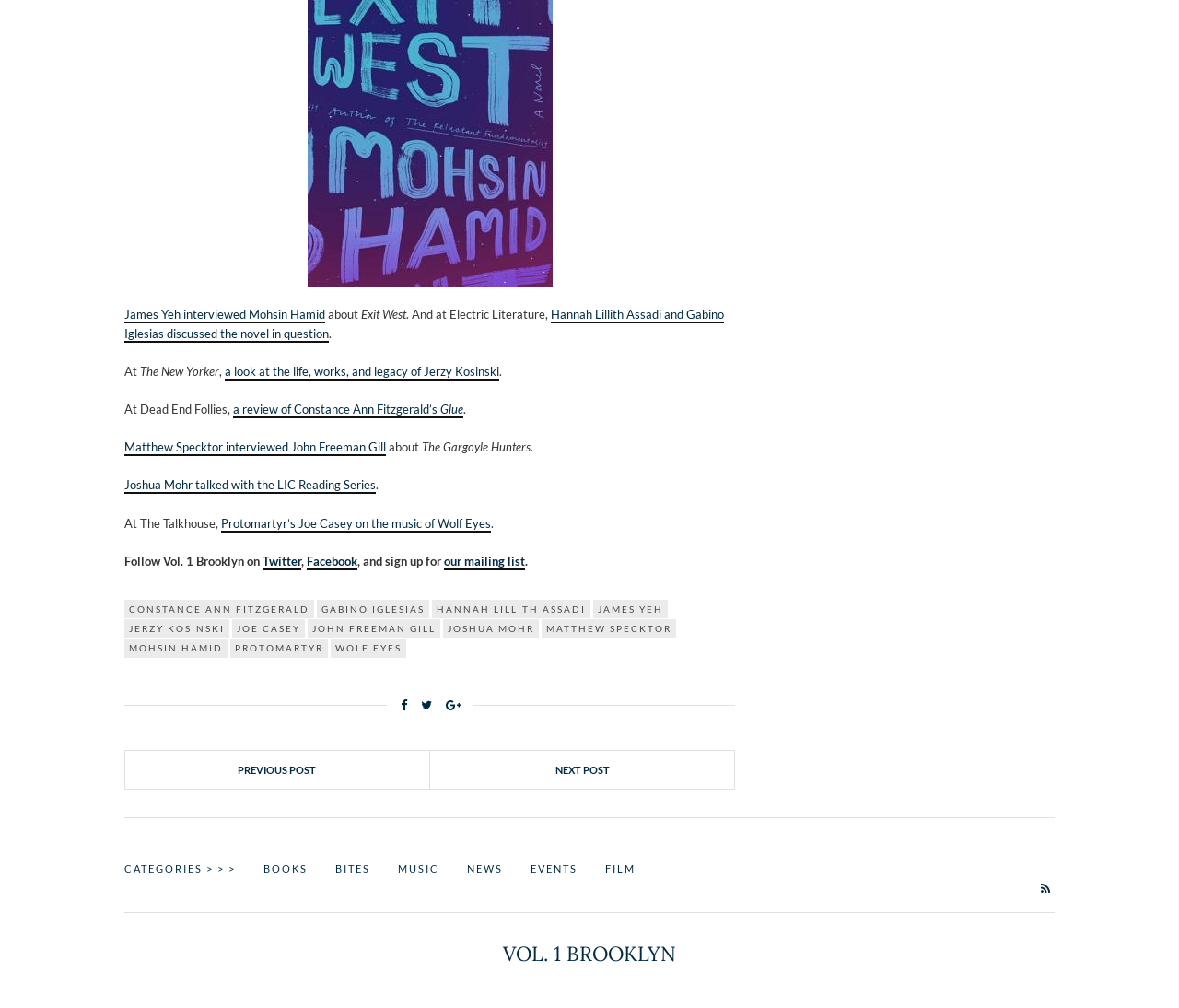Please provide the bounding box coordinates for the UI element as described: "Books". The coordinates must be four floats between 0 and 1, represented as [left, top, right, bottom].

[0.223, 0.854, 0.261, 0.87]